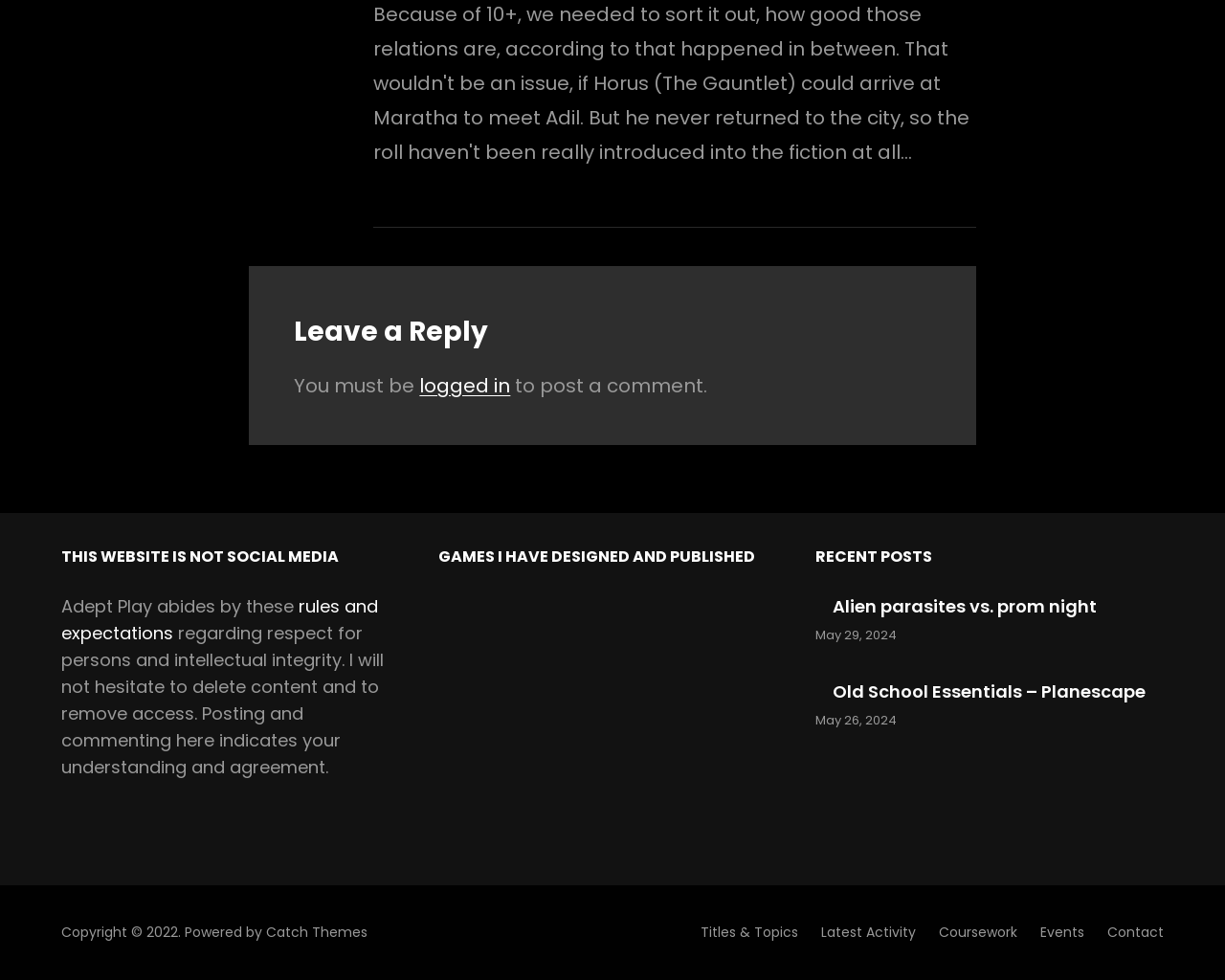Please respond in a single word or phrase: 
What is the date of the most recent blog post?

May 29, 2024